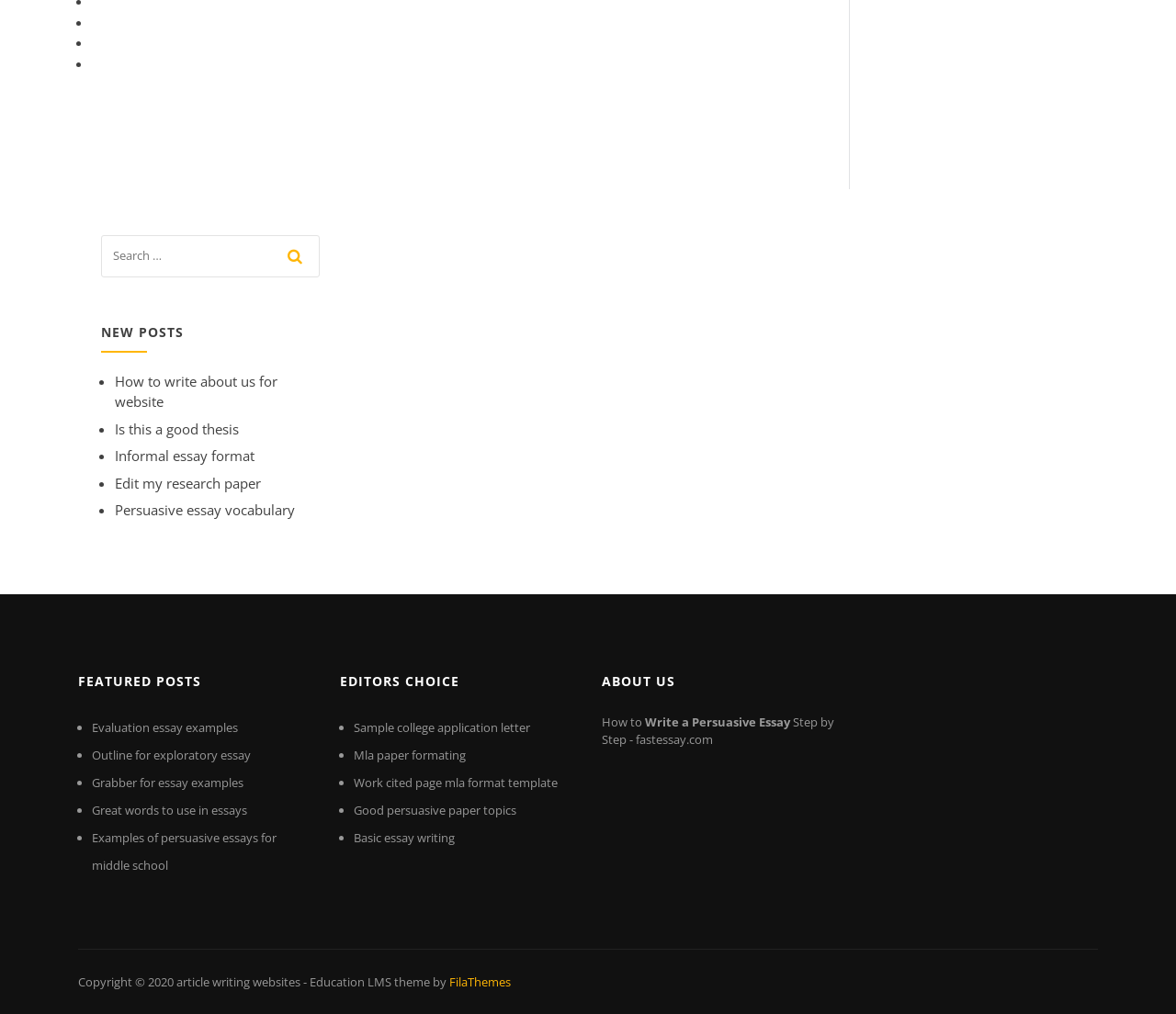Based on the element description: "0", identify the UI element and provide its bounding box coordinates. Use four float numbers between 0 and 1, [left, top, right, bottom].

None